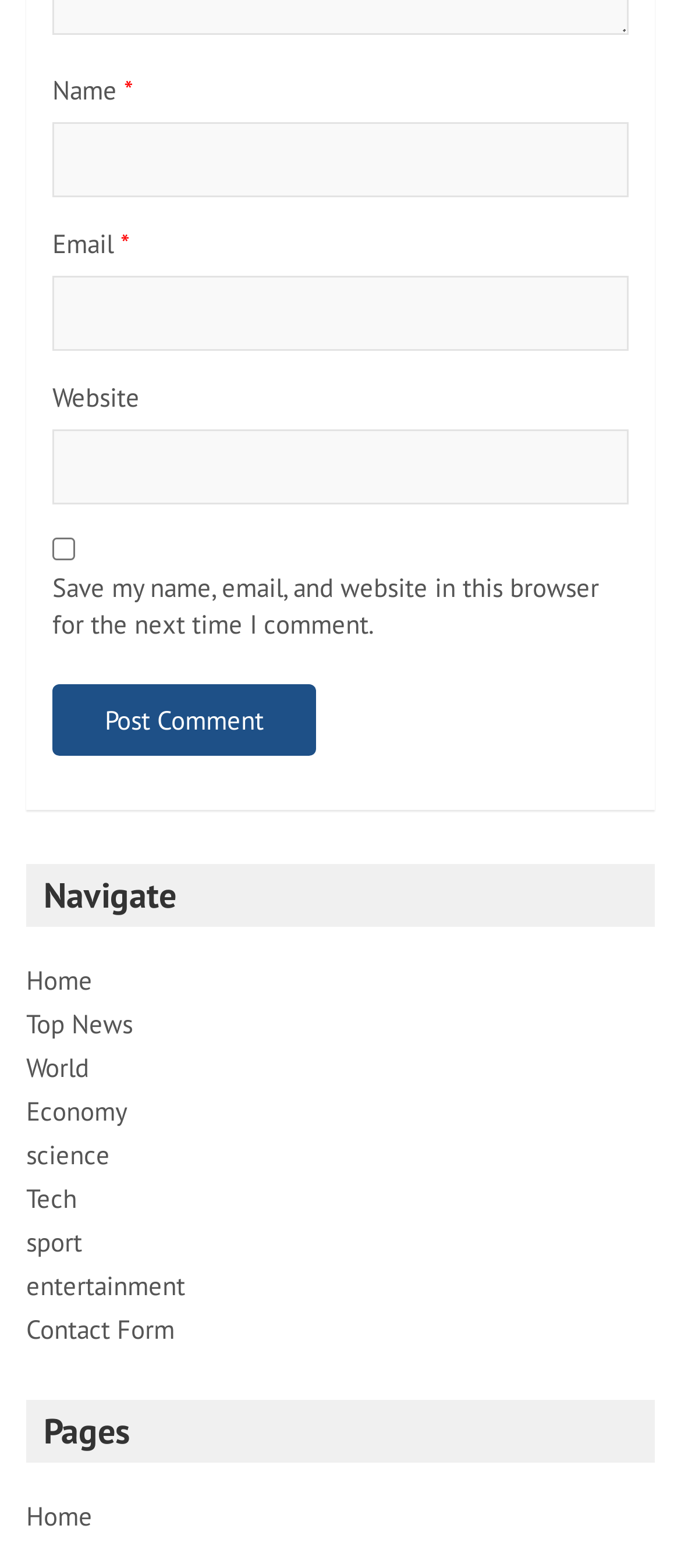Locate the bounding box coordinates of the element that should be clicked to execute the following instruction: "Click the Post Comment button".

[0.077, 0.437, 0.464, 0.482]